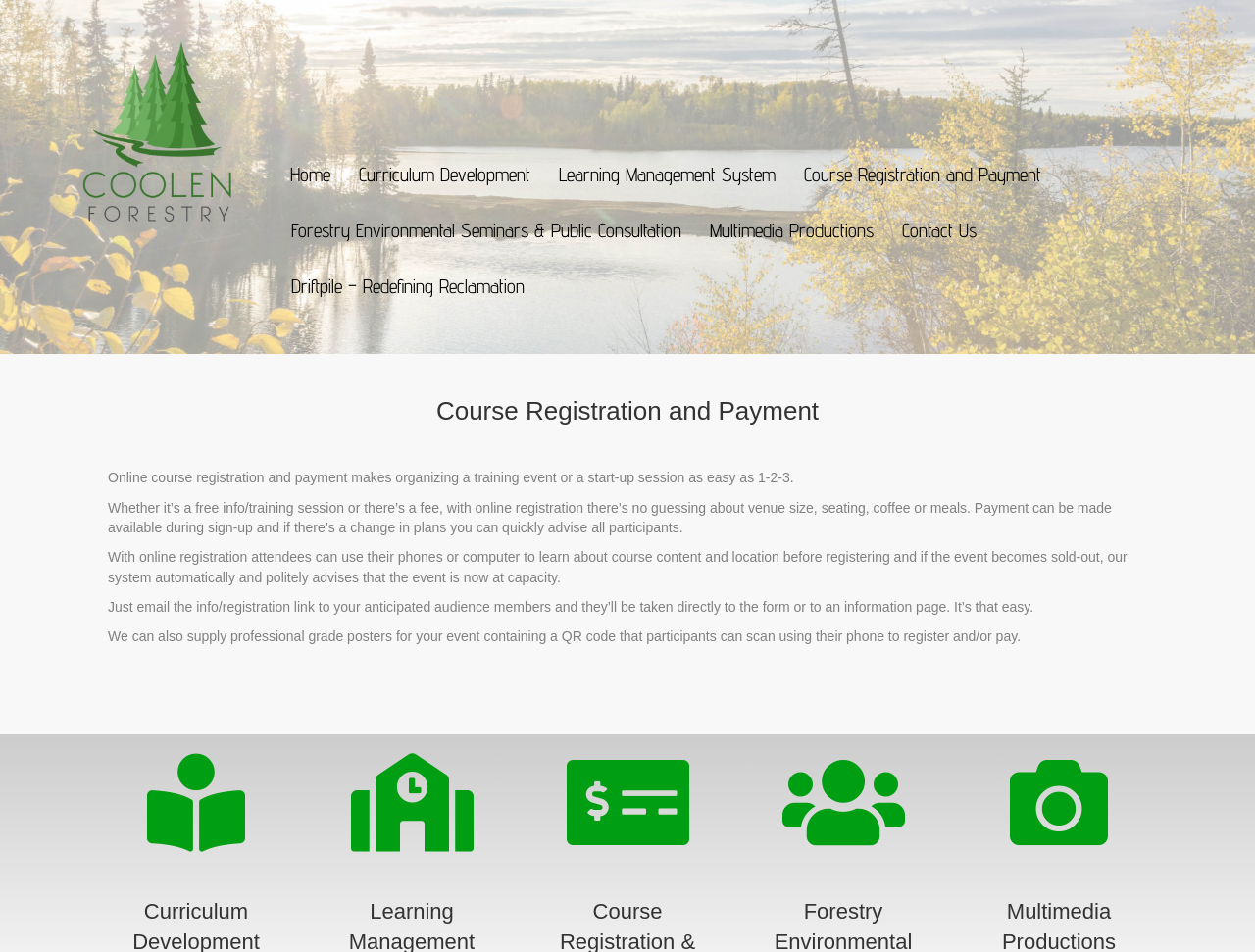Reply to the question with a brief word or phrase: What happens when an event becomes sold-out?

System advises participants